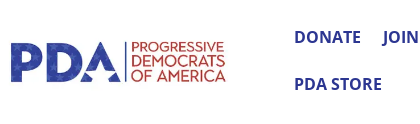Give a detailed account of the elements present in the image.

The image prominently features the logo and name of the "Progressive Democrats of America" (PDA). The logo includes a stylized "PDA" in bold letters, emphasized by a backdrop of stars, symbolizing an American theme. Below the acronym, the full name "Progressive Democrats of America" is presented in a clean, modern font. This branding is accompanied by three clickable links that invite user engagement: "DONATE," "JOIN," and "PDA STORE," which are typically used for fundraising, membership sign-ups, and merchandise purchases, respectively. The design conveys a sense of activism and community involvement, aligning with the organization's progressive values and initiatives.